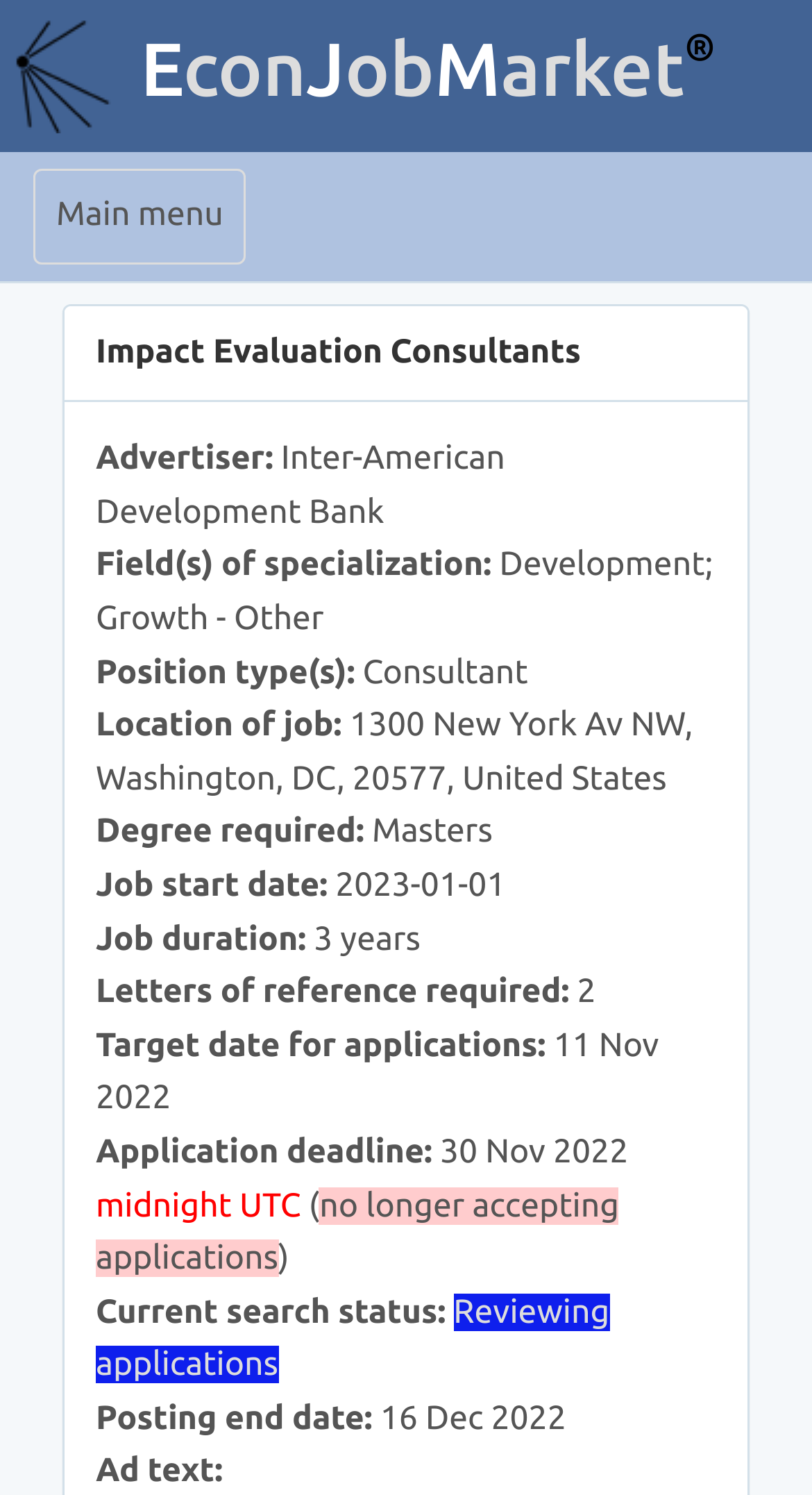What is the job start date?
From the screenshot, provide a brief answer in one word or phrase.

2023-01-01